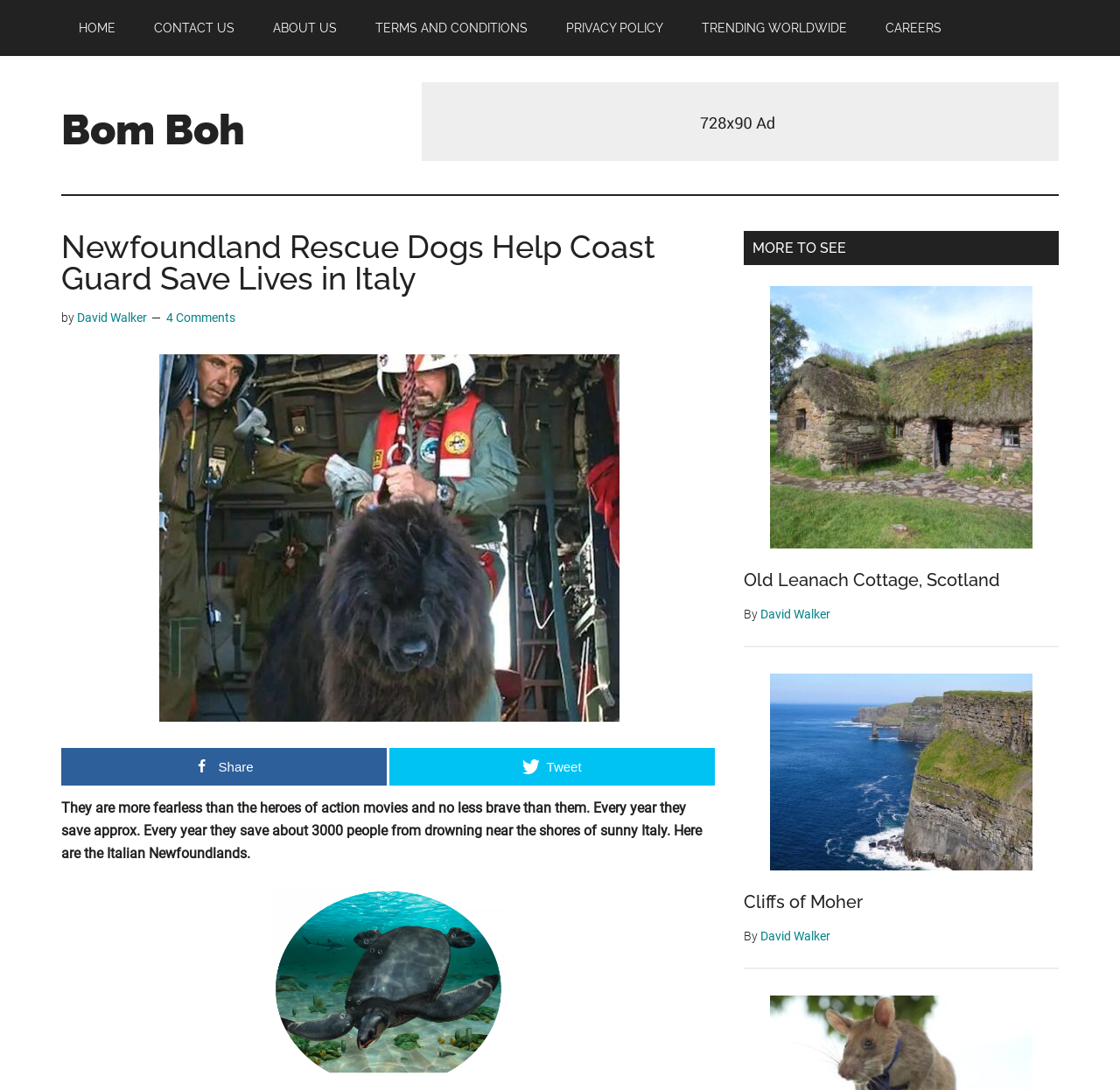Identify the bounding box coordinates of the section that should be clicked to achieve the task described: "Click on the 'CONTACT US' link".

[0.122, 0.0, 0.225, 0.051]